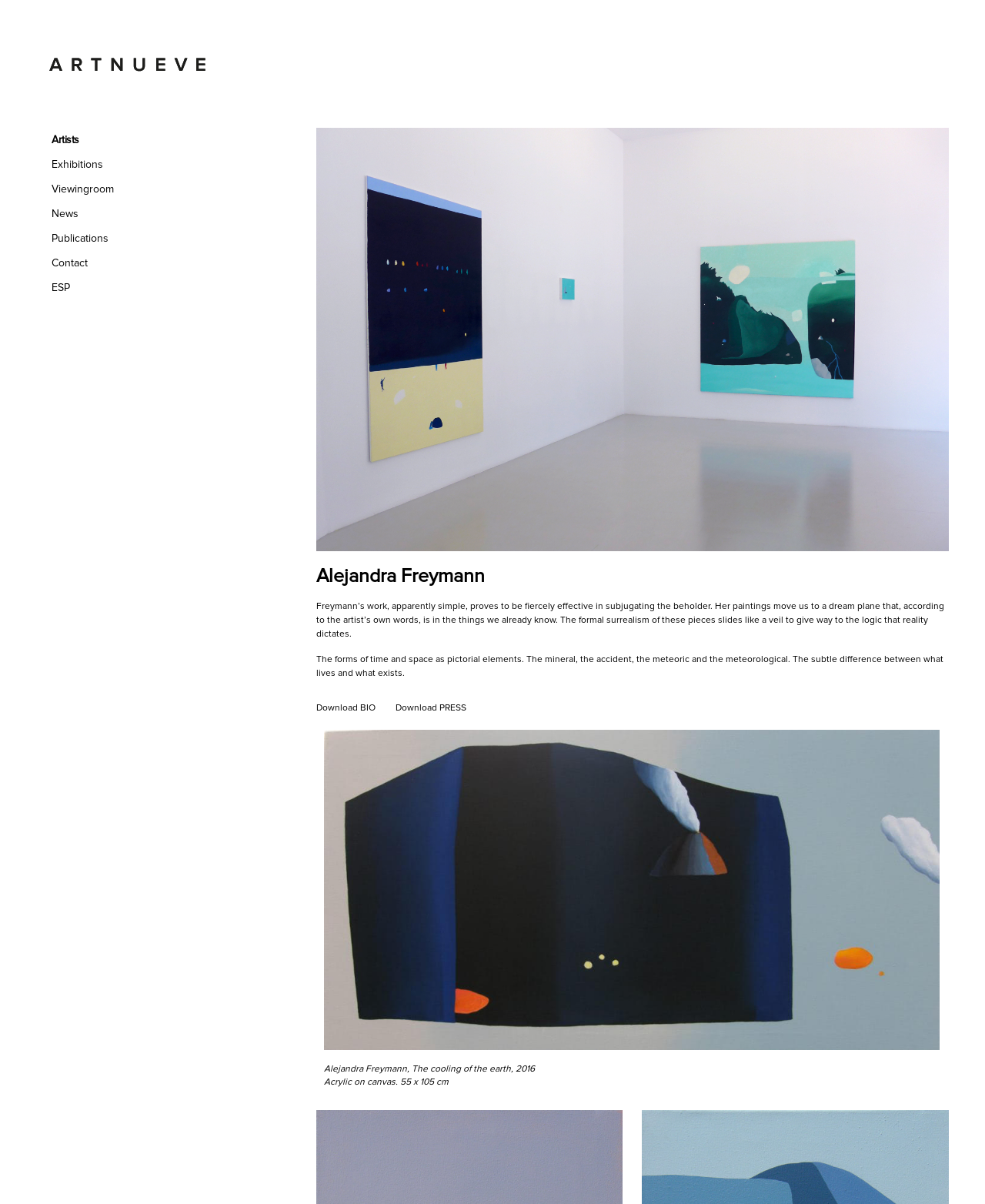Can you find the bounding box coordinates for the element that needs to be clicked to execute this instruction: "Download BIO"? The coordinates should be given as four float numbers between 0 and 1, i.e., [left, top, right, bottom].

[0.321, 0.585, 0.381, 0.595]